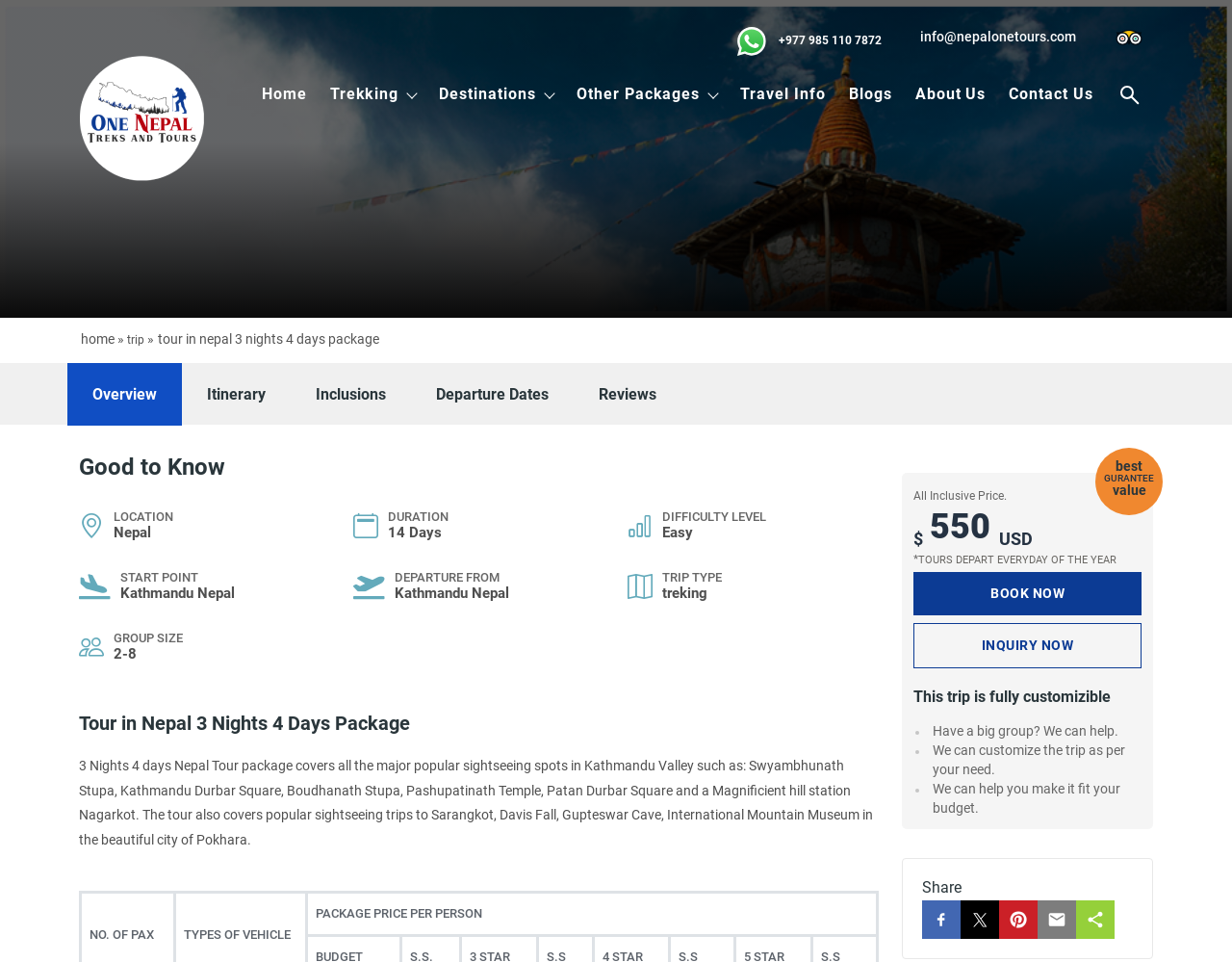Show the bounding box coordinates of the region that should be clicked to follow the instruction: "Share the tour package on Facebook."

[0.756, 0.946, 0.772, 0.966]